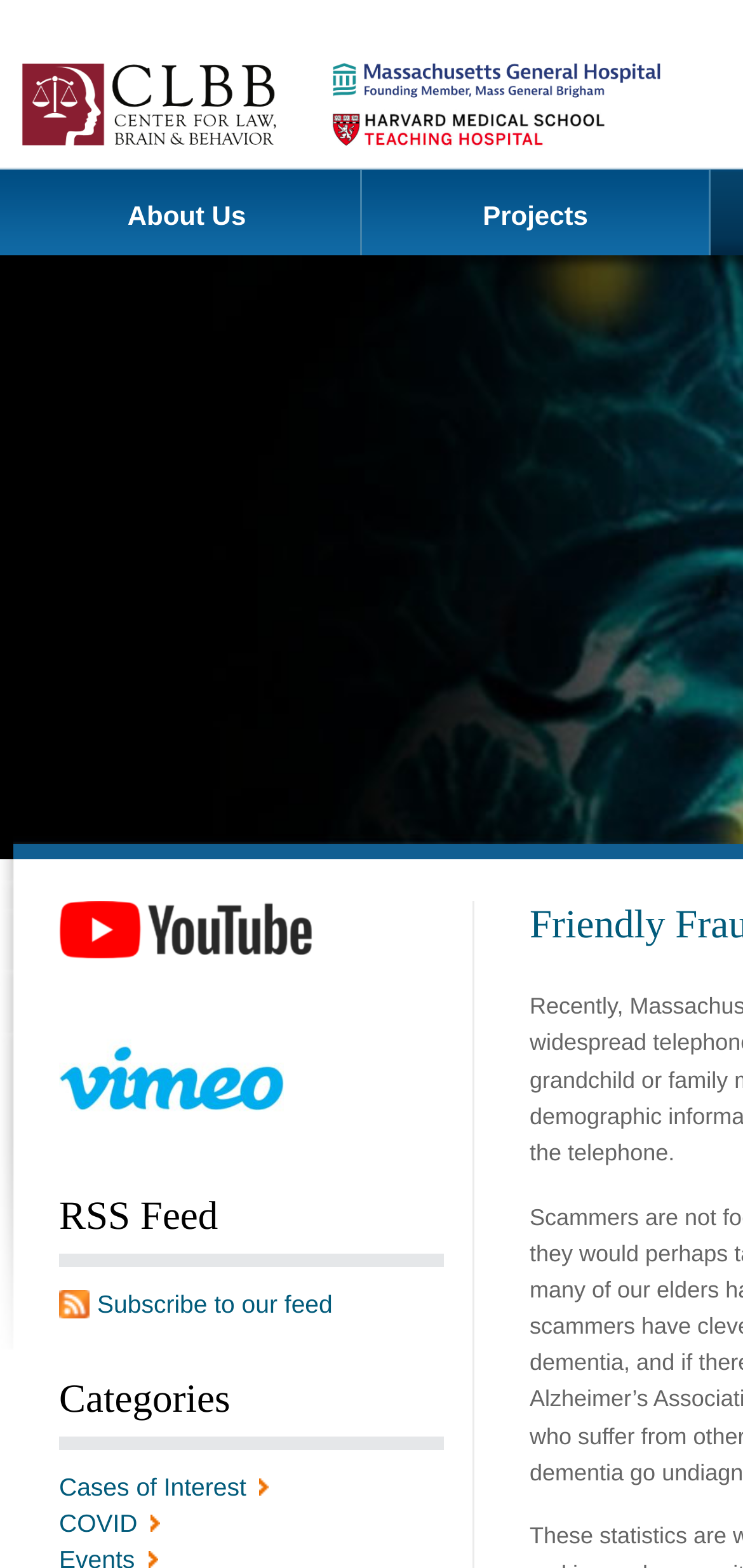What are the main navigation links? Refer to the image and provide a one-word or short phrase answer.

About Us, Projects